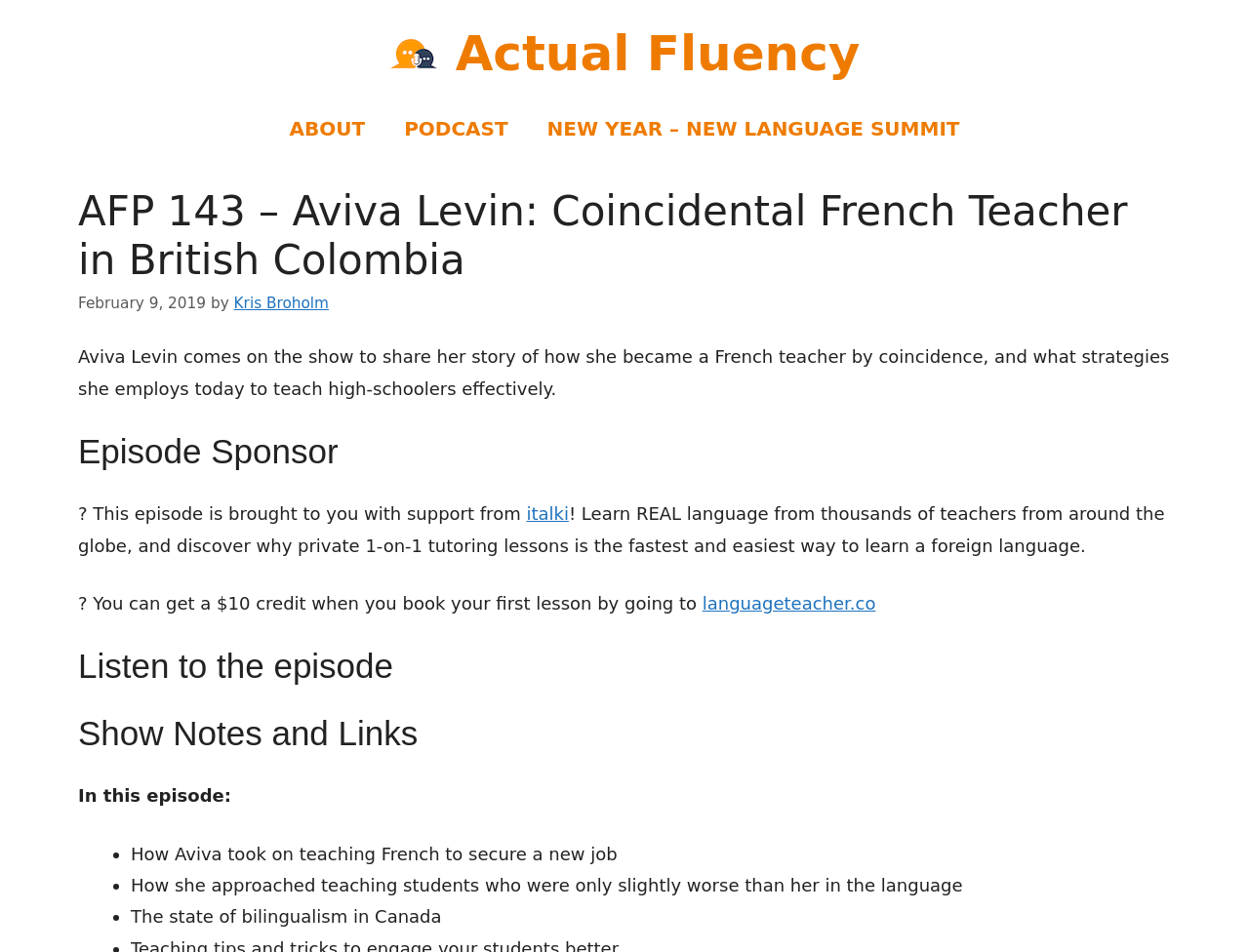Answer briefly with one word or phrase:
What is the topic of the podcast episode?

Aviva Levin's story